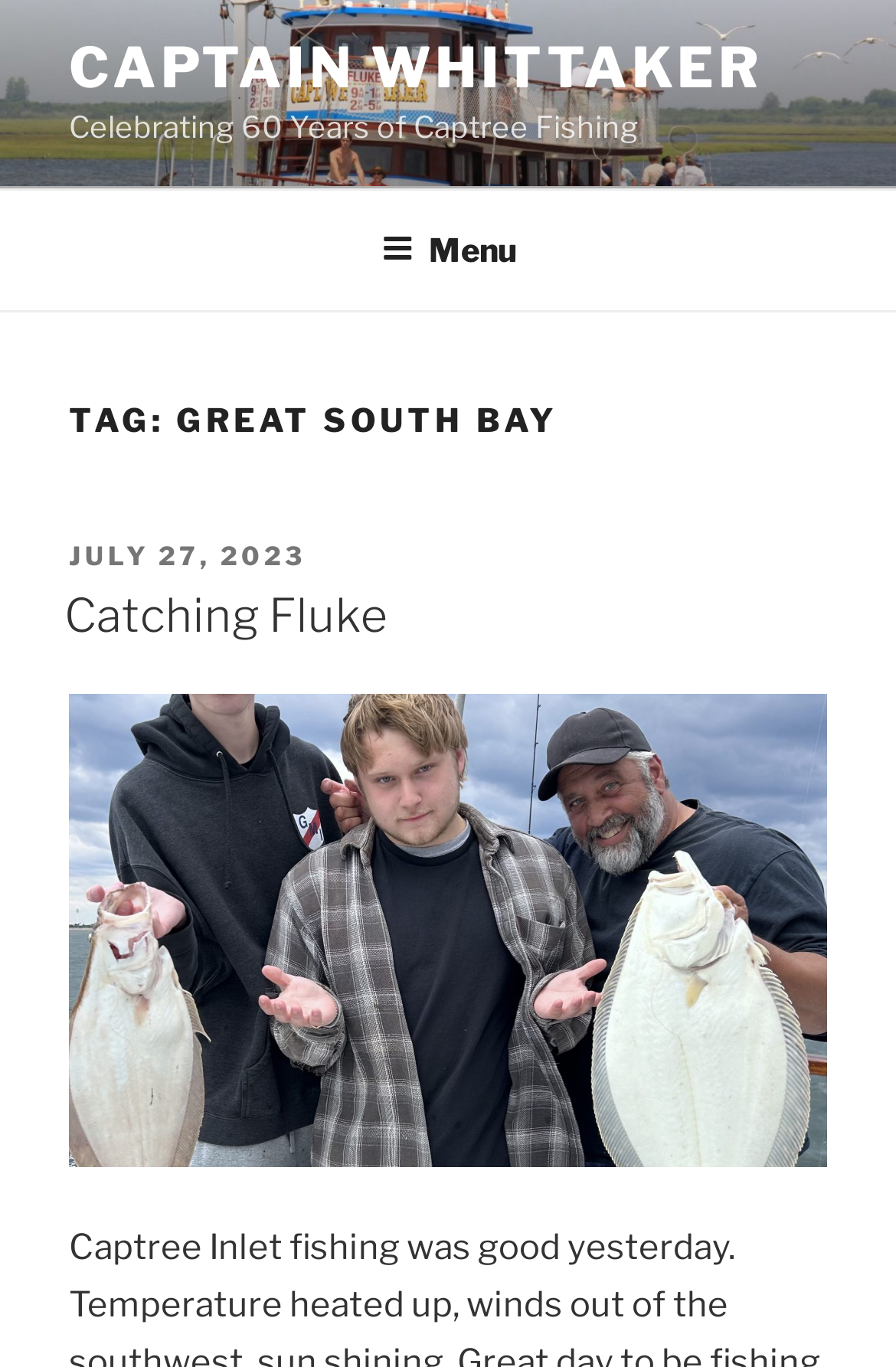Is the top menu expanded?
Refer to the image and provide a detailed answer to the question.

The top menu is not expanded because the 'expanded' property of the button 'Menu' is set to 'False'. This suggests that the top menu is not currently expanded.